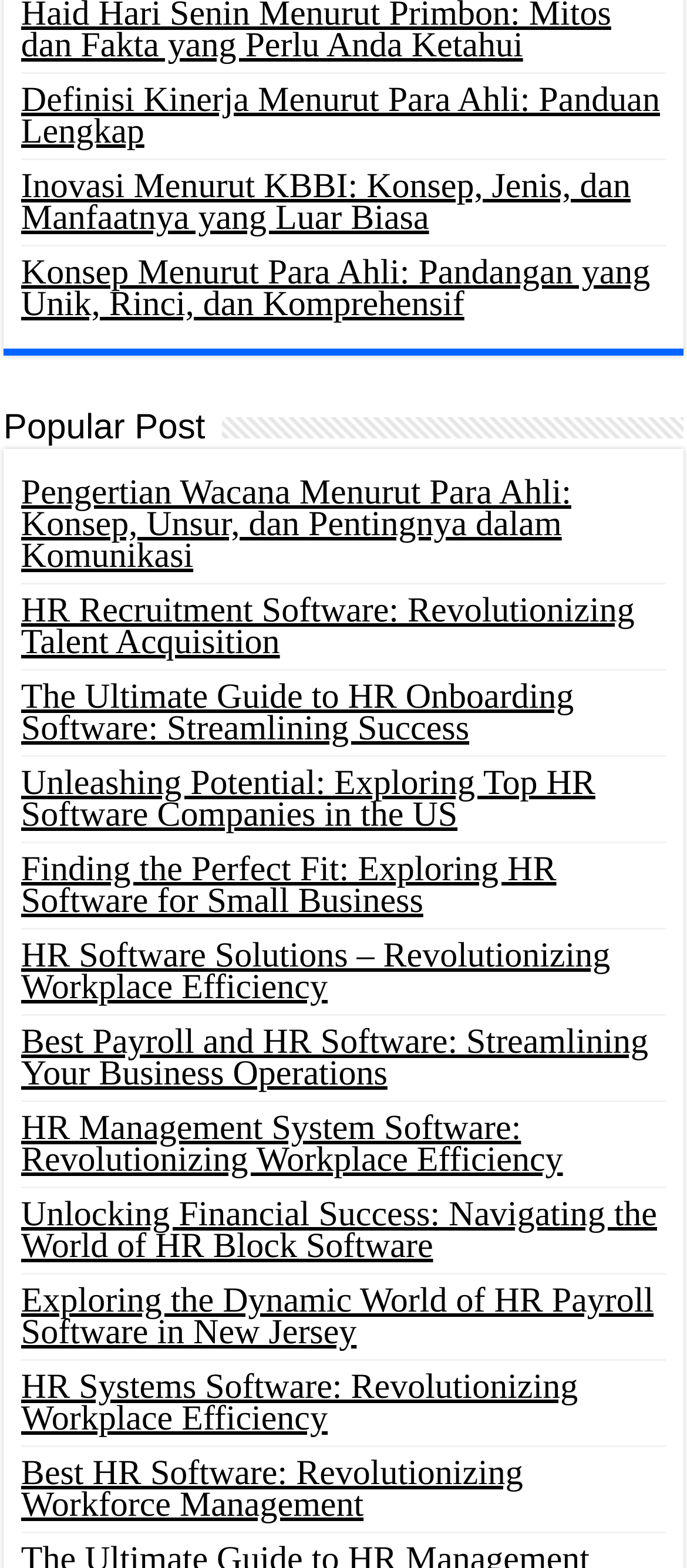Locate the bounding box coordinates of the clickable element to fulfill the following instruction: "Click on 'Definisi Kinerja Menurut Para Ahli: Panduan Lengkap'". Provide the coordinates as four float numbers between 0 and 1 in the format [left, top, right, bottom].

[0.031, 0.052, 0.961, 0.097]